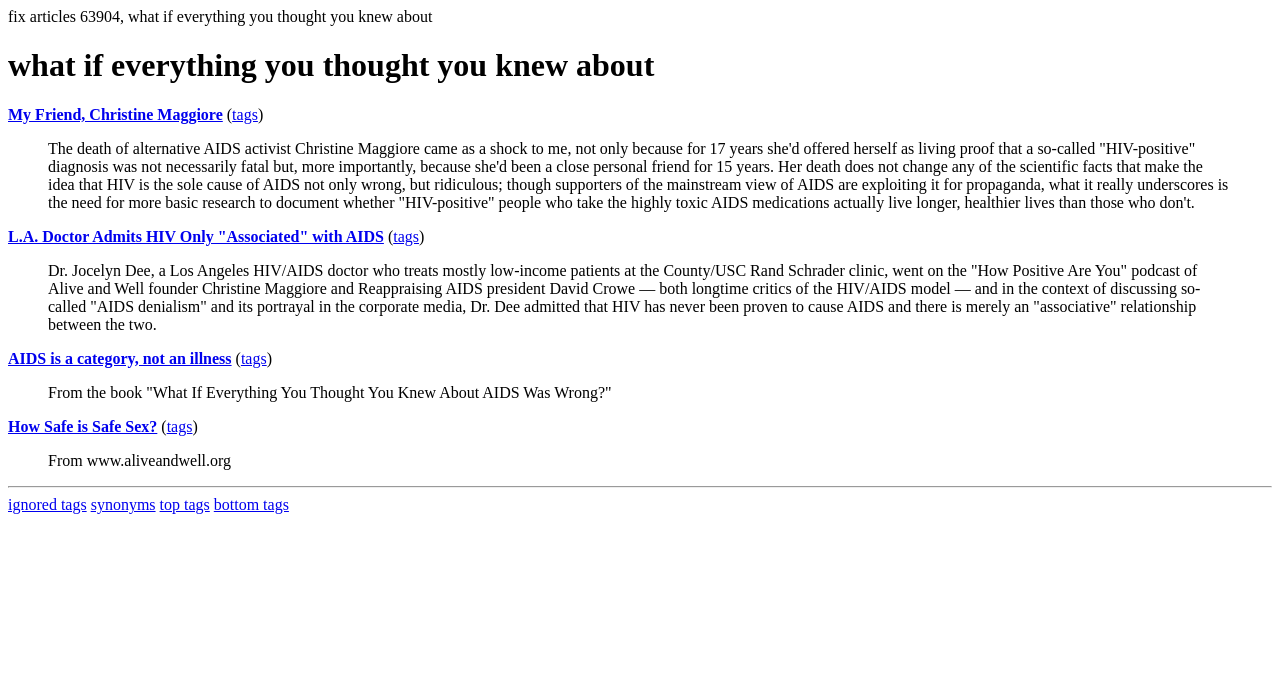Please give the bounding box coordinates of the area that should be clicked to fulfill the following instruction: "View the page about 'How Safe is Safe Sex?'". The coordinates should be in the format of four float numbers from 0 to 1, i.e., [left, top, right, bottom].

[0.006, 0.617, 0.123, 0.642]